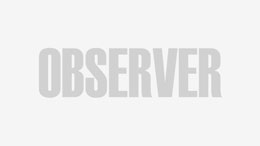Paint a vivid picture with your description of the image.

The image prominently displays the word "OBSERVER" in a bold, stylized font against a light background. This text likely represents the title or branding of a publication, emphasizing its role as a source of news and information. The design is simple yet striking, conveying a sense of authority and presence in the media landscape. Such imagery would typically accompany articles or features that cover a variety of topics, likely including local events, news stories, and insights, tailored for readers interested in current affairs.